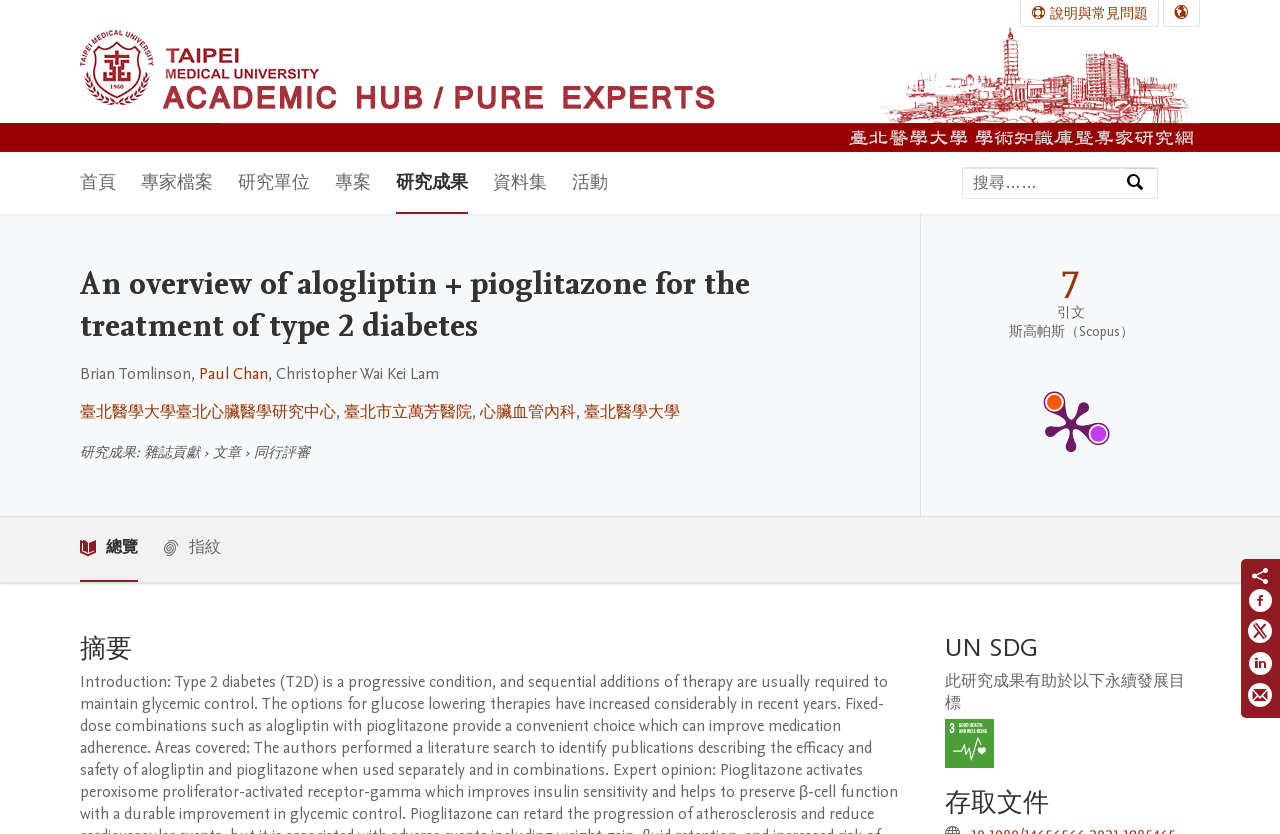Determine the bounding box for the HTML element described here: "心臟血管內科". The coordinates should be given as [left, top, right, bottom] with each number being a float between 0 and 1.

[0.375, 0.481, 0.45, 0.507]